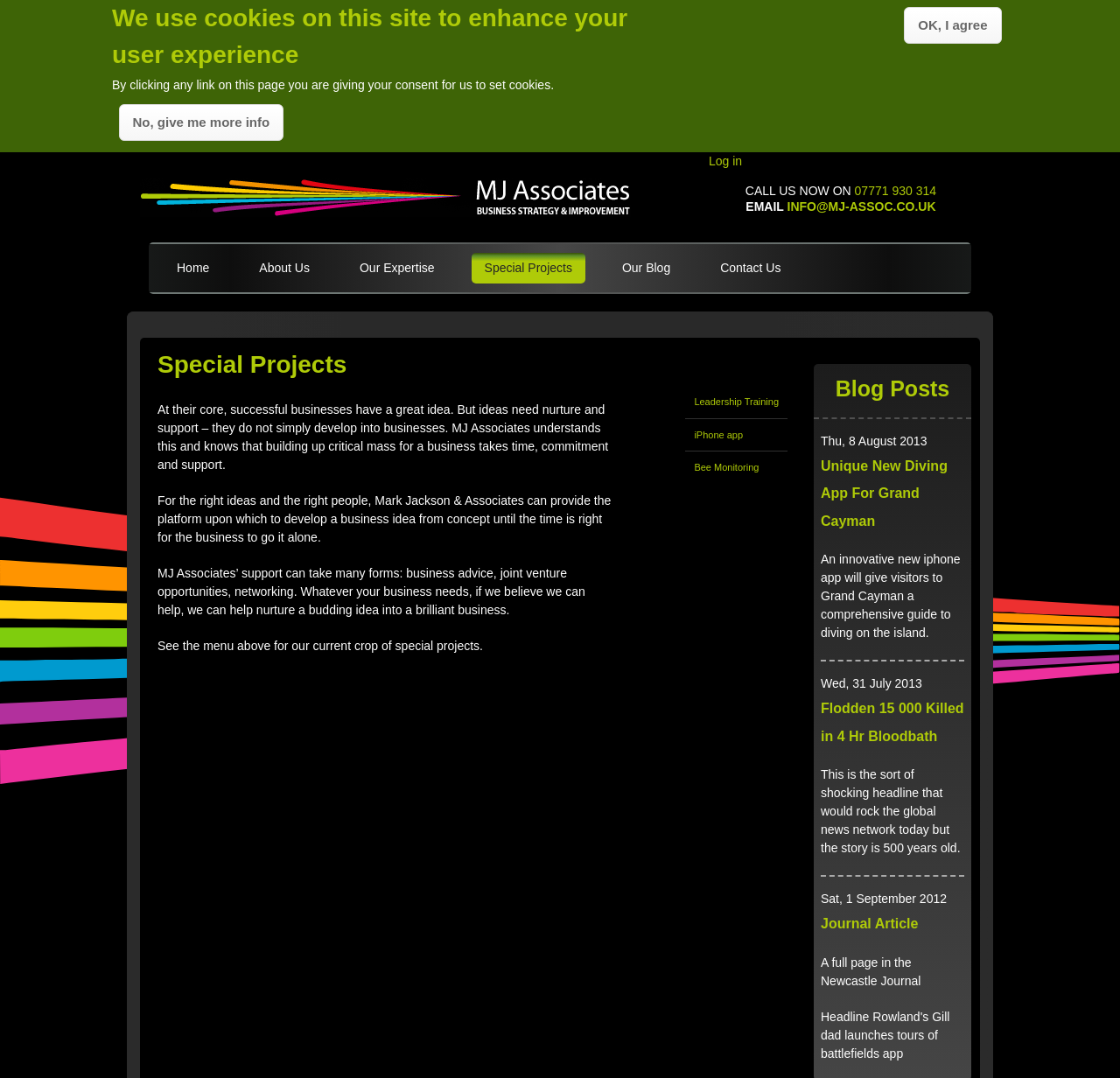How many special projects are listed?
With the help of the image, please provide a detailed response to the question.

I found the number of special projects by looking at the menu above the main content section, which lists three special projects: 'Leadership Training', 'iPhone app', and 'Bee Monitoring'.